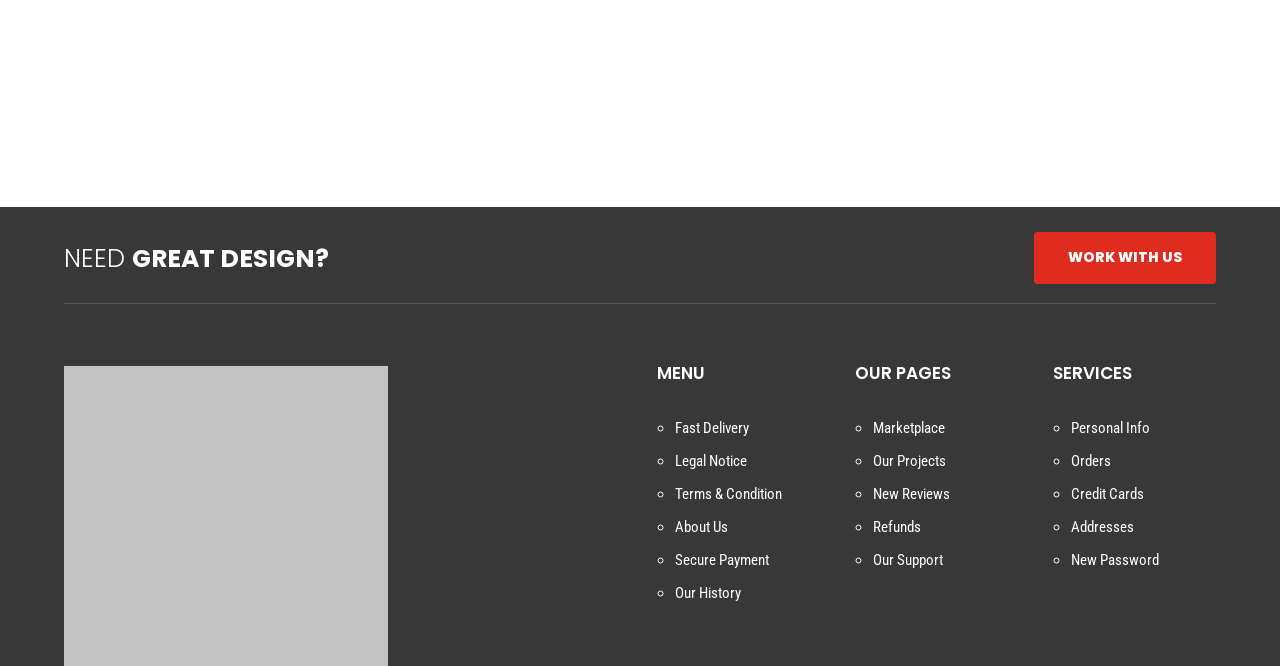Determine the bounding box coordinates for the area that needs to be clicked to fulfill this task: "Click on 'New Password'". The coordinates must be given as four float numbers between 0 and 1, i.e., [left, top, right, bottom].

[0.837, 0.828, 0.905, 0.855]